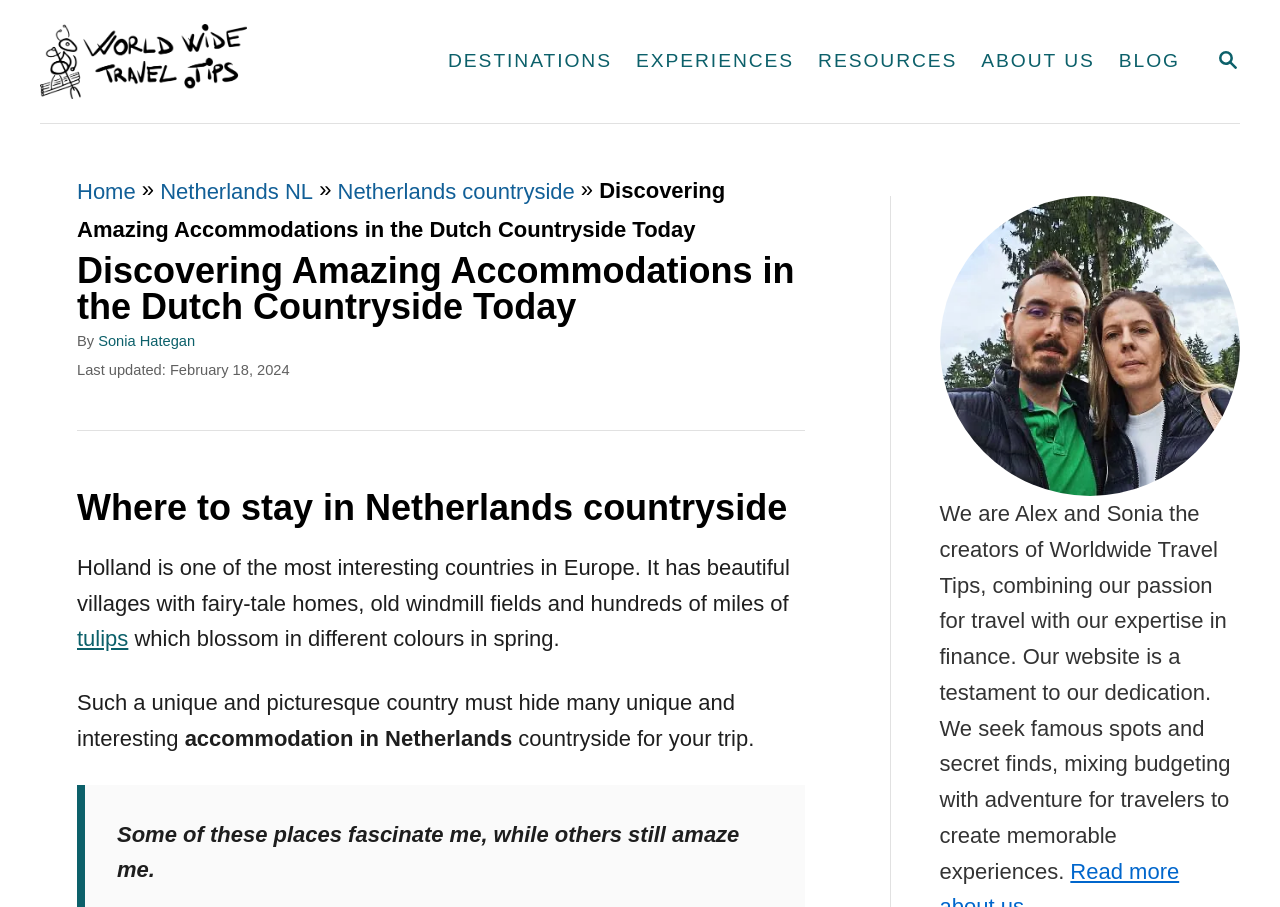Specify the bounding box coordinates of the area to click in order to execute this command: 'Read the blog'. The coordinates should consist of four float numbers ranging from 0 to 1, and should be formatted as [left, top, right, bottom].

[0.865, 0.041, 0.931, 0.094]